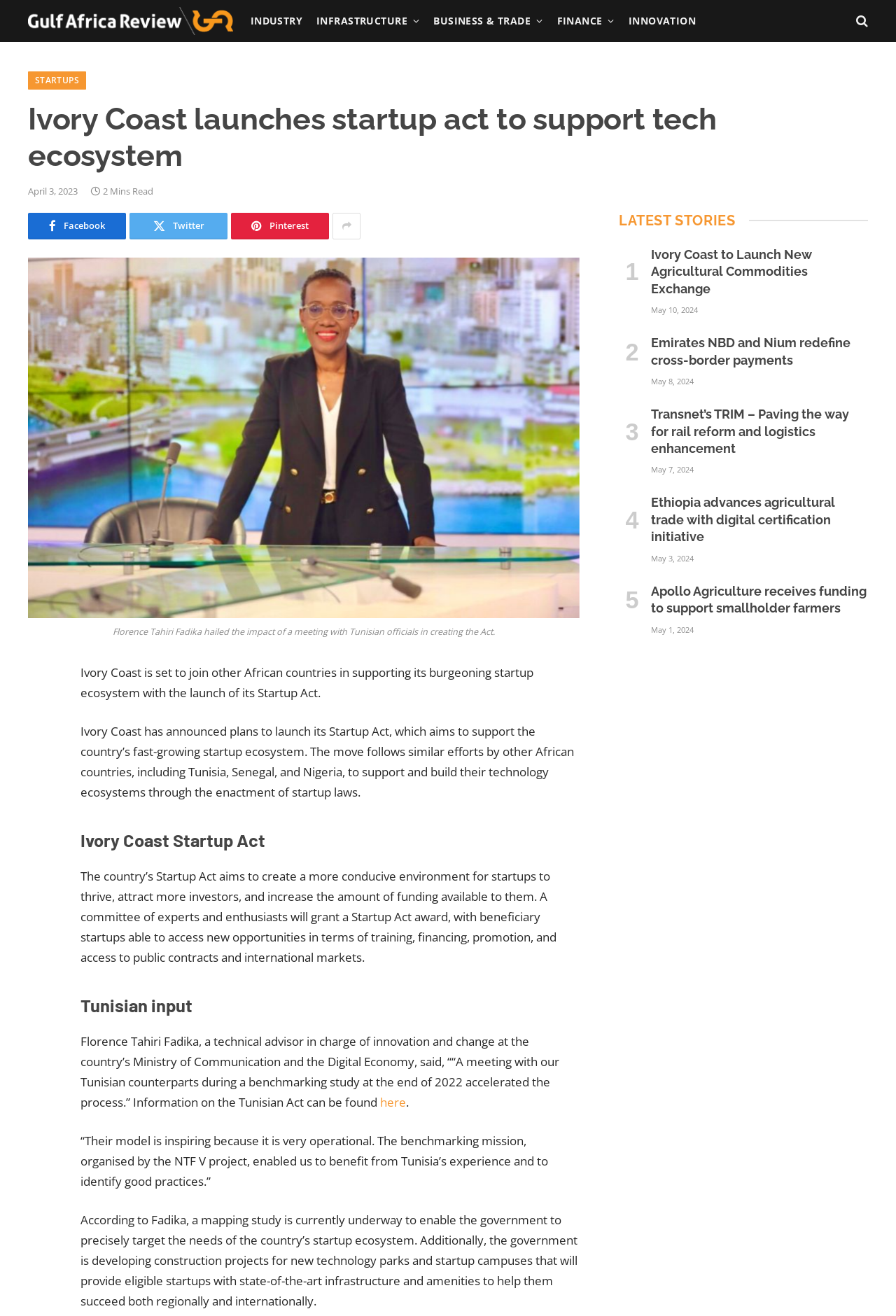Locate the bounding box coordinates of the area that needs to be clicked to fulfill the following instruction: "Share the article on Facebook". The coordinates should be in the format of four float numbers between 0 and 1, namely [left, top, right, bottom].

[0.031, 0.528, 0.062, 0.55]